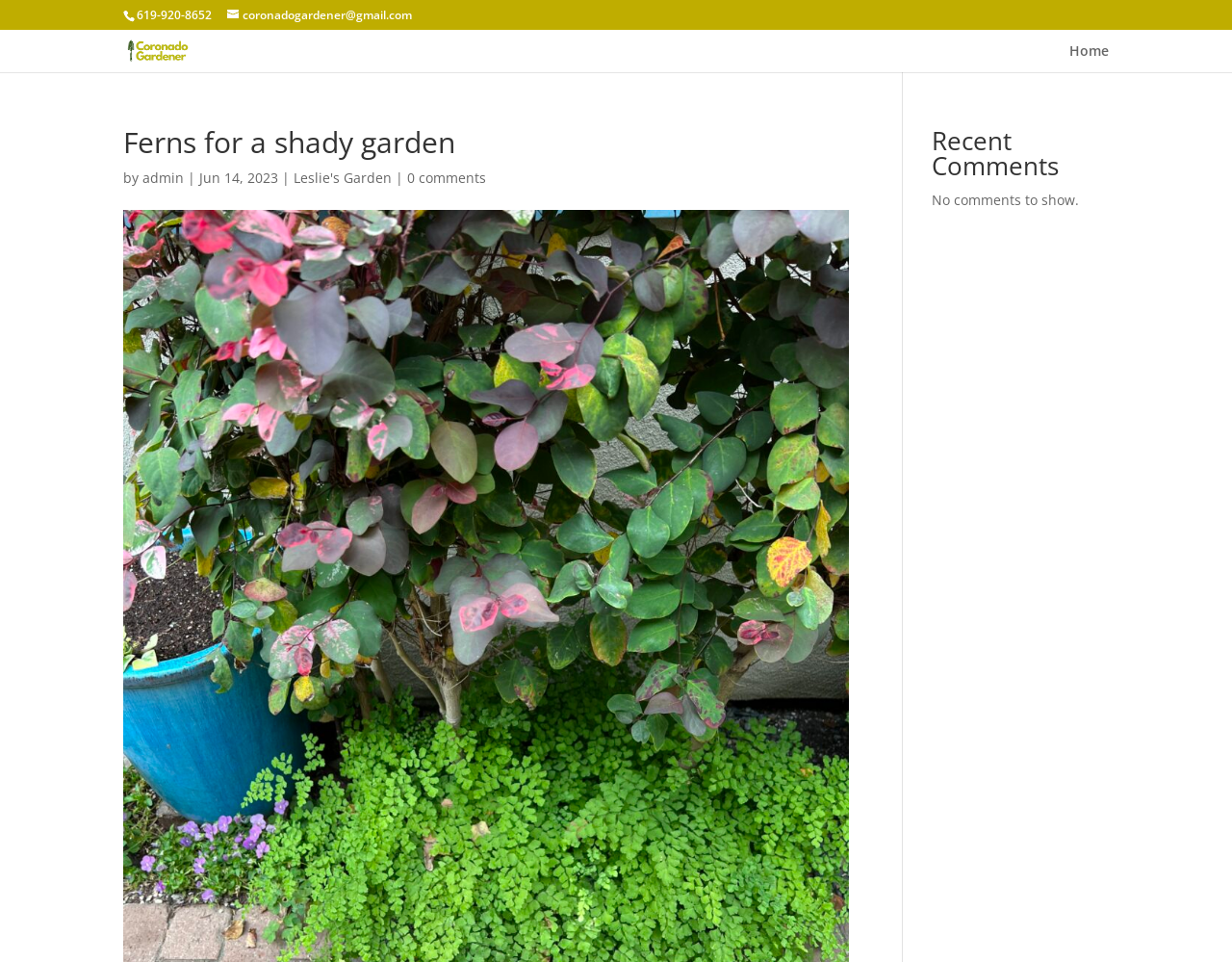Respond to the following query with just one word or a short phrase: 
What is the name of the blog or website?

Coronado Gardener